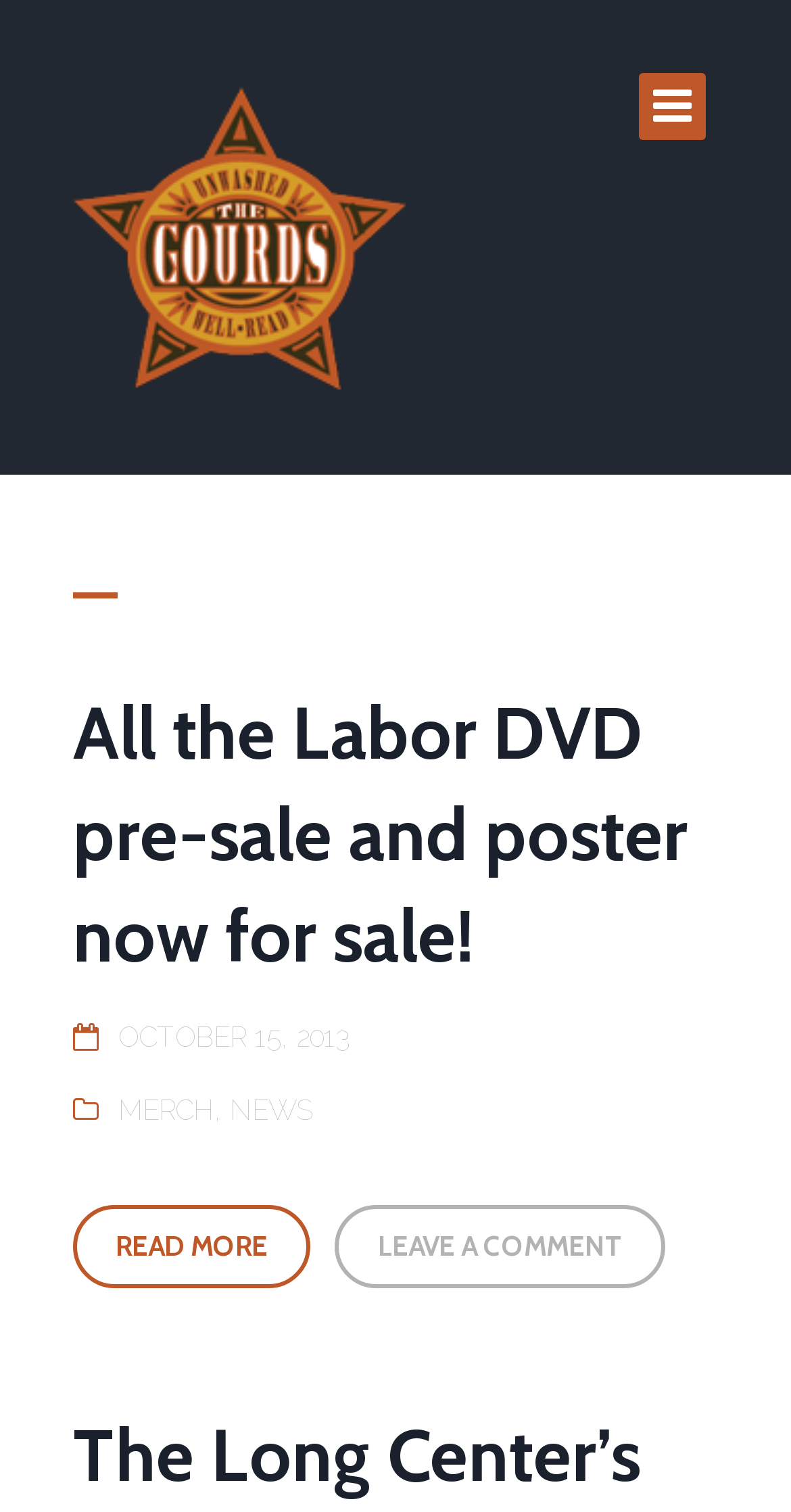Identify and provide the bounding box for the element described by: "News".

[0.291, 0.723, 0.396, 0.746]